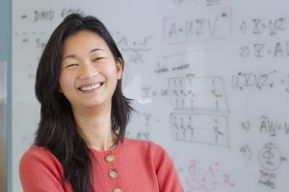Generate an elaborate caption for the image.

The image features Dr. Bing Brunton, the Principal Investigator for the AFOSR MURI on Neural-Inspired Sparse Sensing and Control for Agile Flight. She is smiling, standing confidently in front of a whiteboard filled with complex mathematical equations and diagrams, indicative of her research in the field of aeronautics and control systems. Dr. Brunton's attire includes a vibrant sweater, which contrasts with the academic environment, suggesting an approachable demeanor amidst her rigorous scientific work. This image reflects her role in advancing interdisciplinary research that draws inspiration from the natural world to enhance technology in flight dynamics and sensing systems.